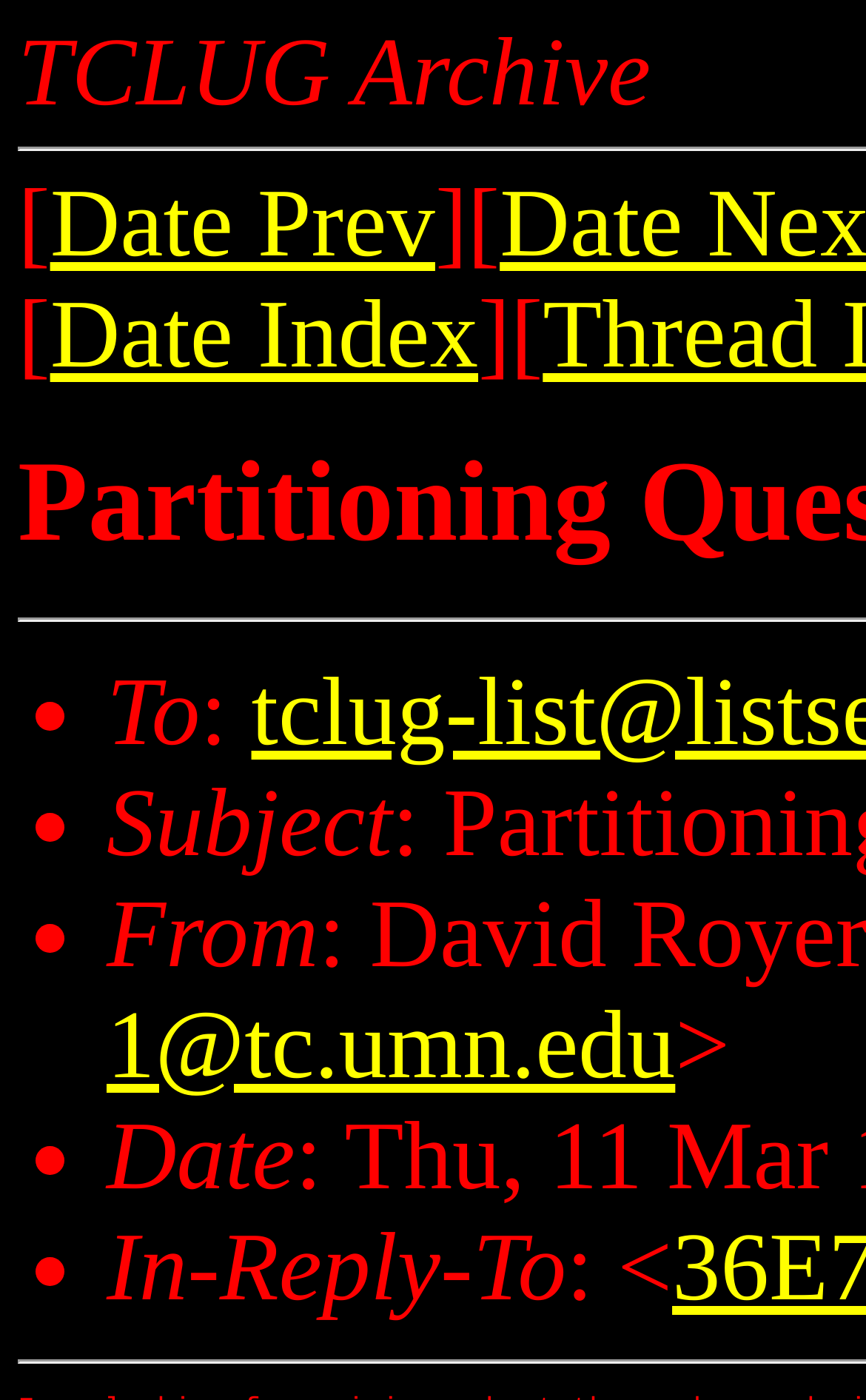Please analyze the image and give a detailed answer to the question:
What is the third list item?

I examined the list items on the webpage and found that the third list item is 'From', which is likely related to the sender of an email or message.